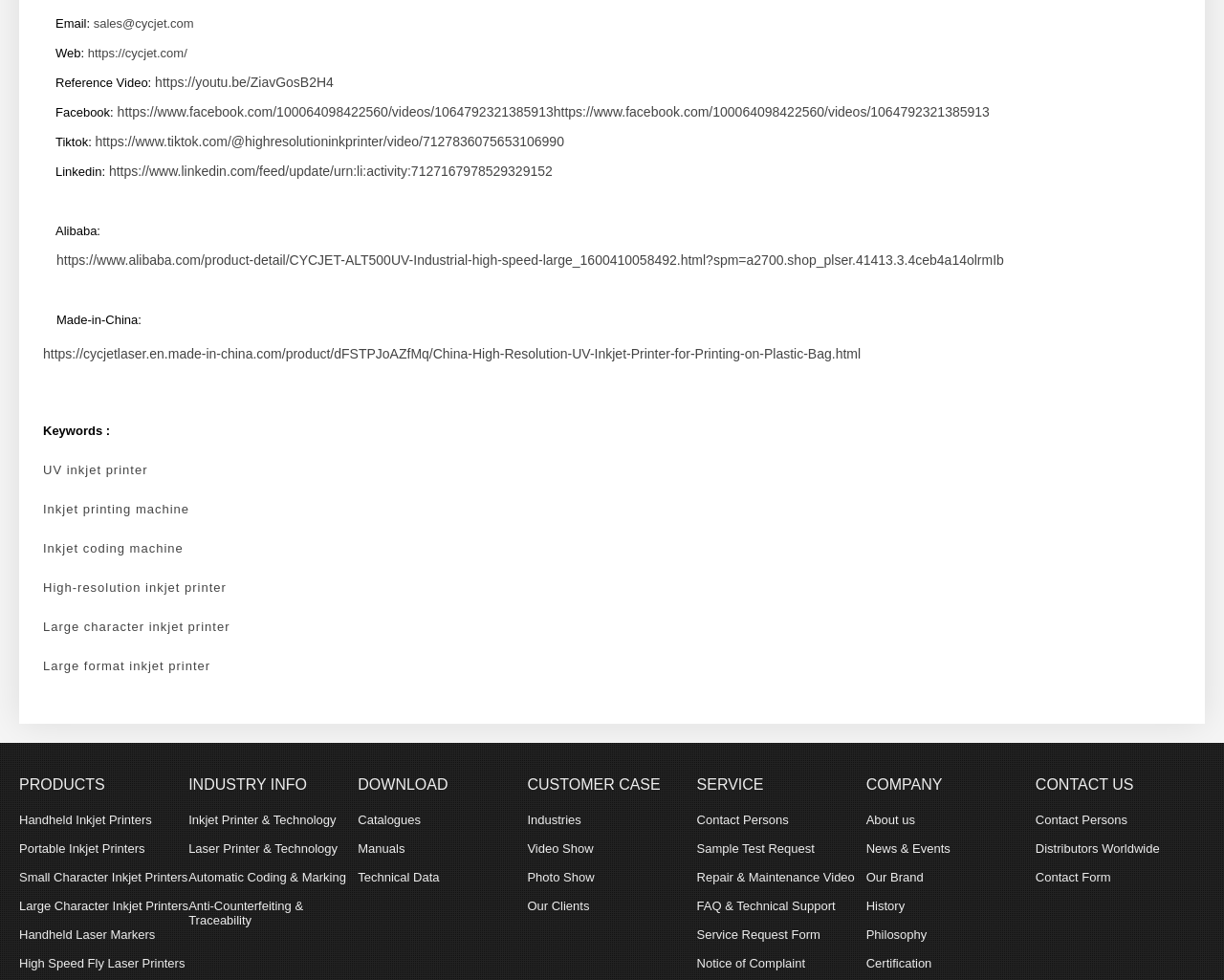Locate the bounding box coordinates of the item that should be clicked to fulfill the instruction: "Watch the reference video".

[0.127, 0.076, 0.273, 0.092]